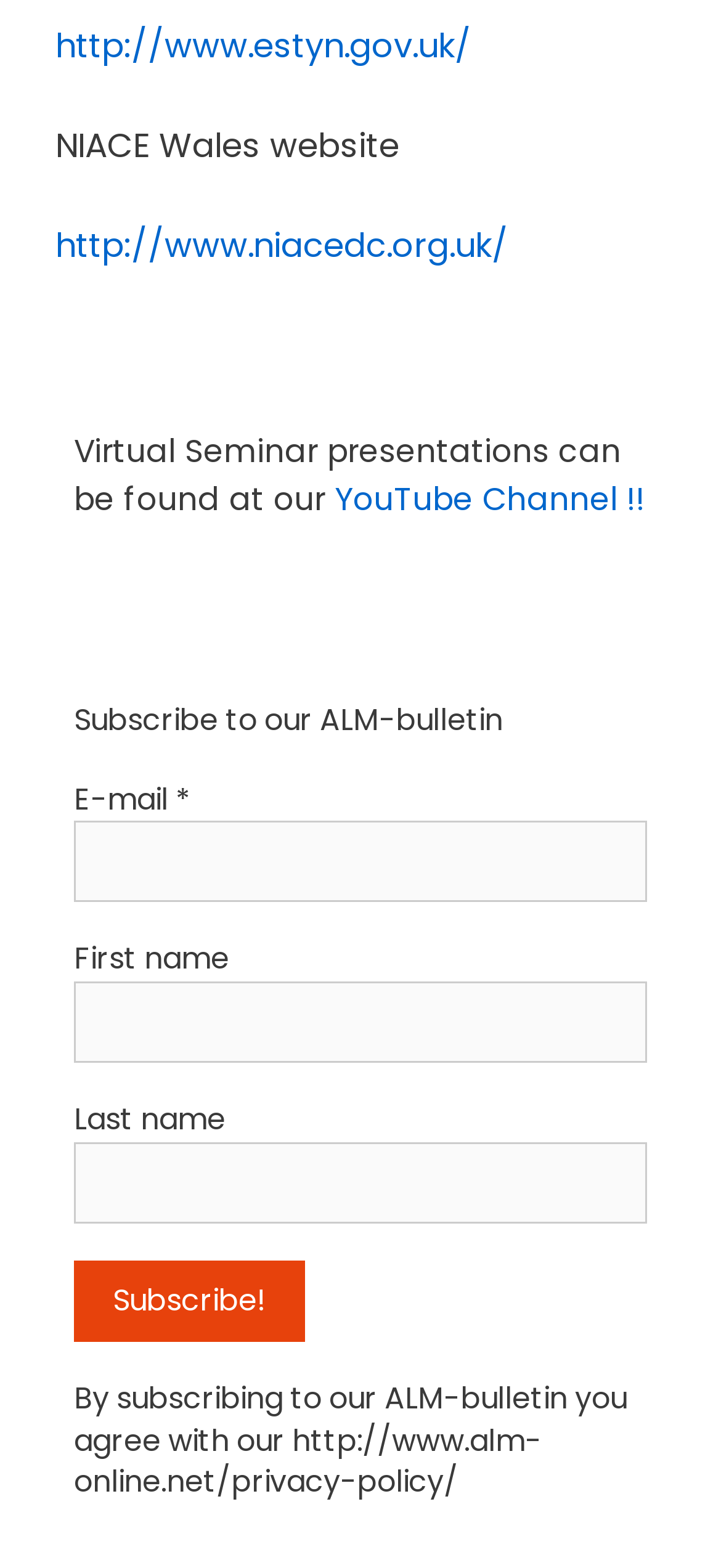Please answer the following question using a single word or phrase: What is the button labeled 'Subscribe!' used for?

To subscribe to ALM-bulletin